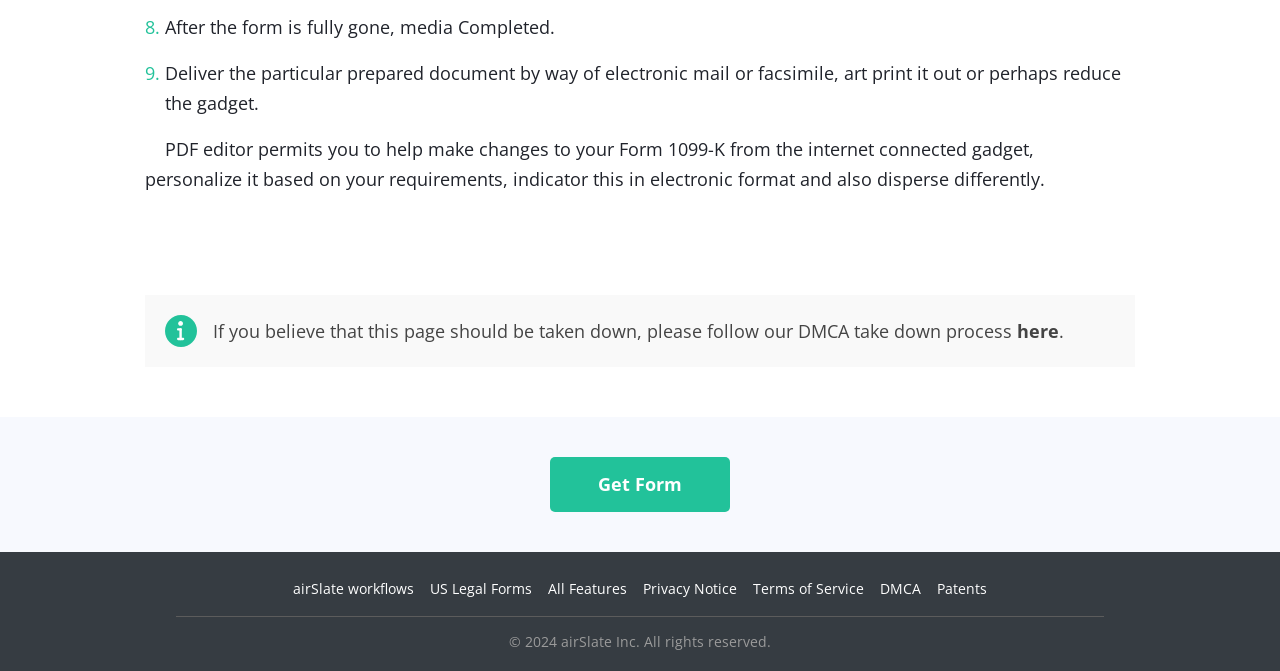Locate the bounding box coordinates of the element that needs to be clicked to carry out the instruction: "Check the DMCA take down process". The coordinates should be given as four float numbers ranging from 0 to 1, i.e., [left, top, right, bottom].

[0.795, 0.475, 0.827, 0.511]